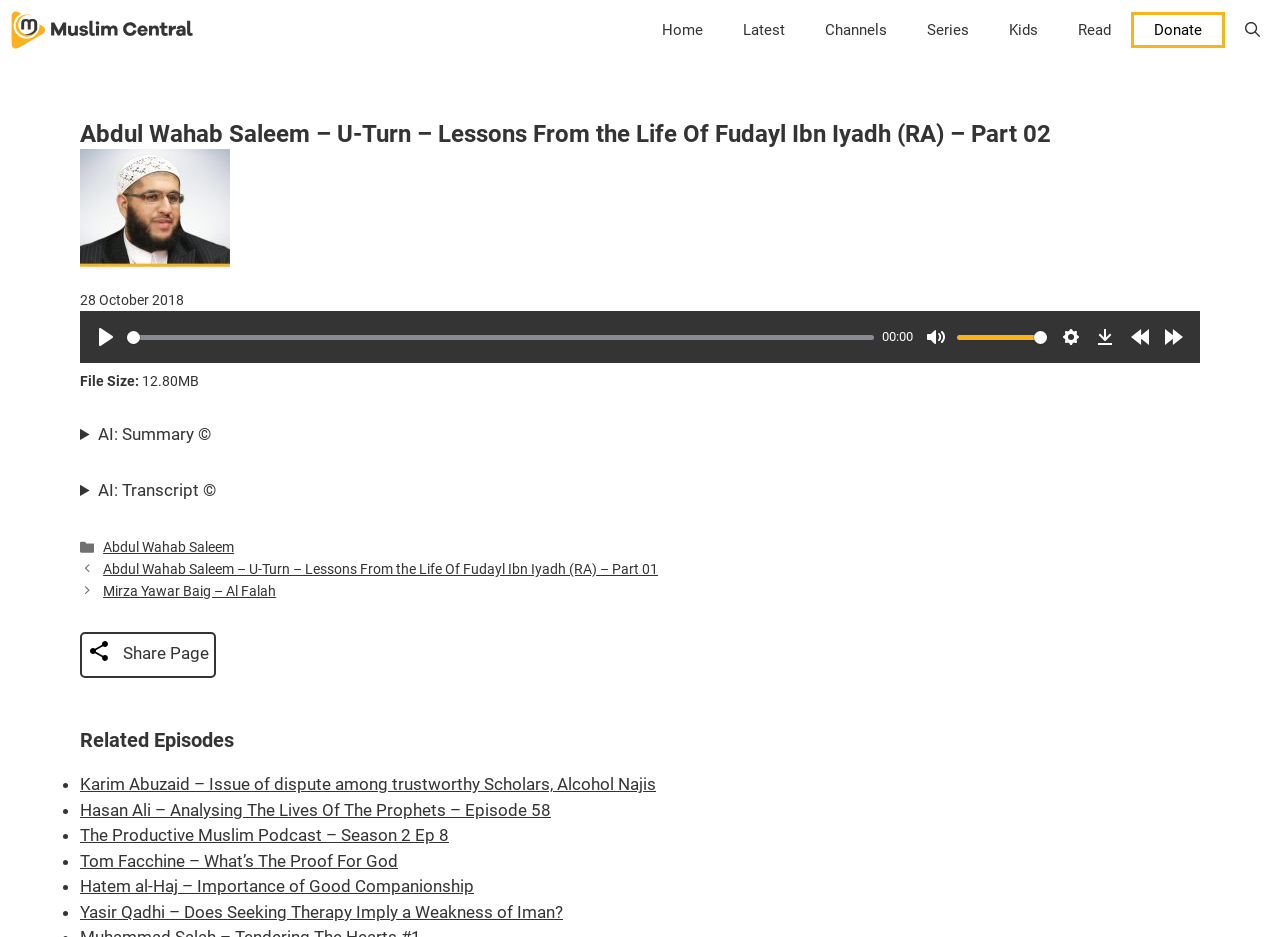Can you specify the bounding box coordinates of the area that needs to be clicked to fulfill the following instruction: "Open the 'Primary Menu'"?

None